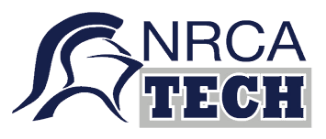What is emphasized by the contrasting gray color?
Please give a well-detailed answer to the question.

The caption highlights that the 'TECH' text is emphasized in a contrasting gray color, which suggests a focus on technology and innovation, distinguishing the organization's emphasis on modern academic resources and support.